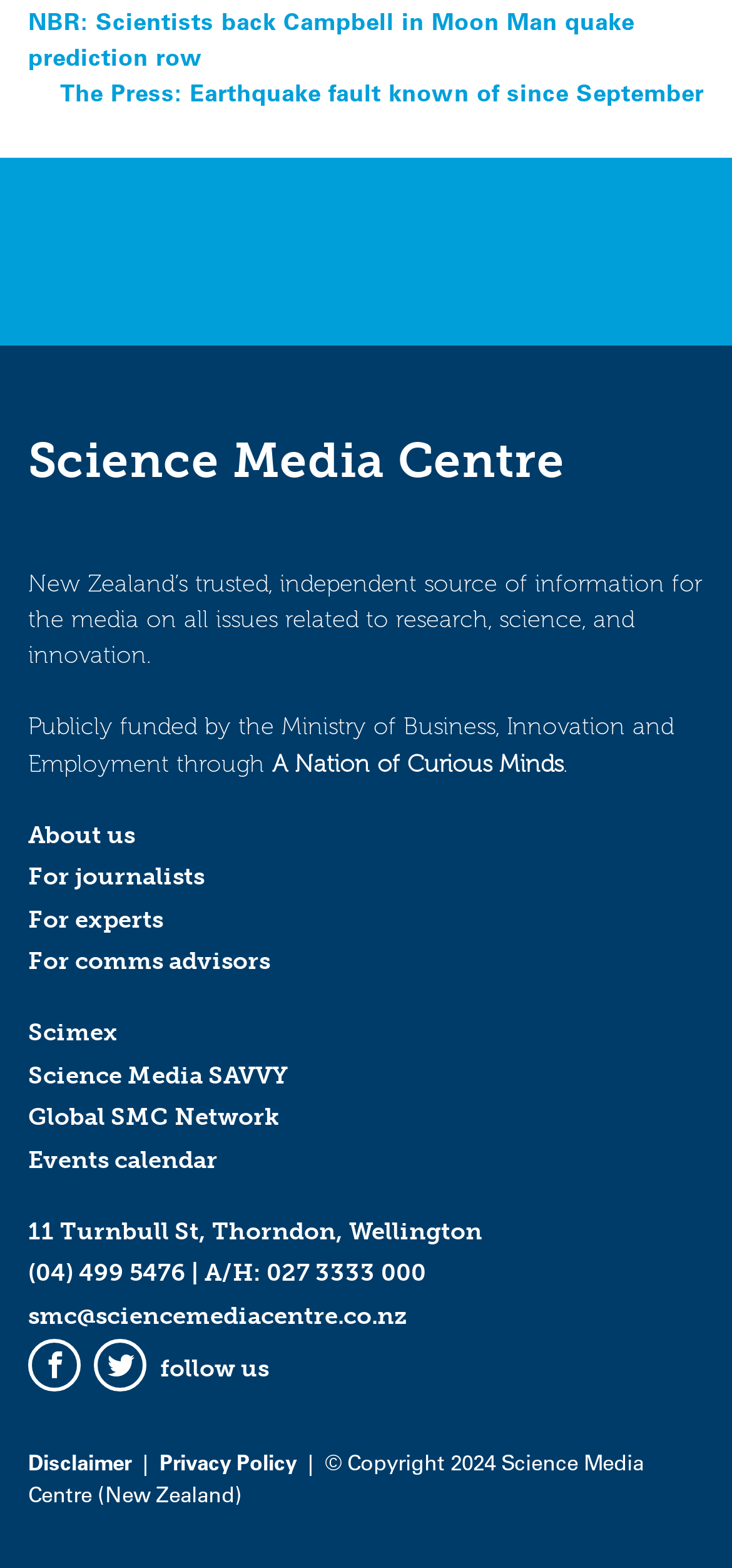What is the purpose of the organization?
Please respond to the question with a detailed and informative answer.

The purpose of the organization can be inferred from the static text element that states 'New Zealand’s trusted, independent source of information for the media on all issues related to research, science, and innovation.' This text suggests that the organization provides information on research, science, and innovation.